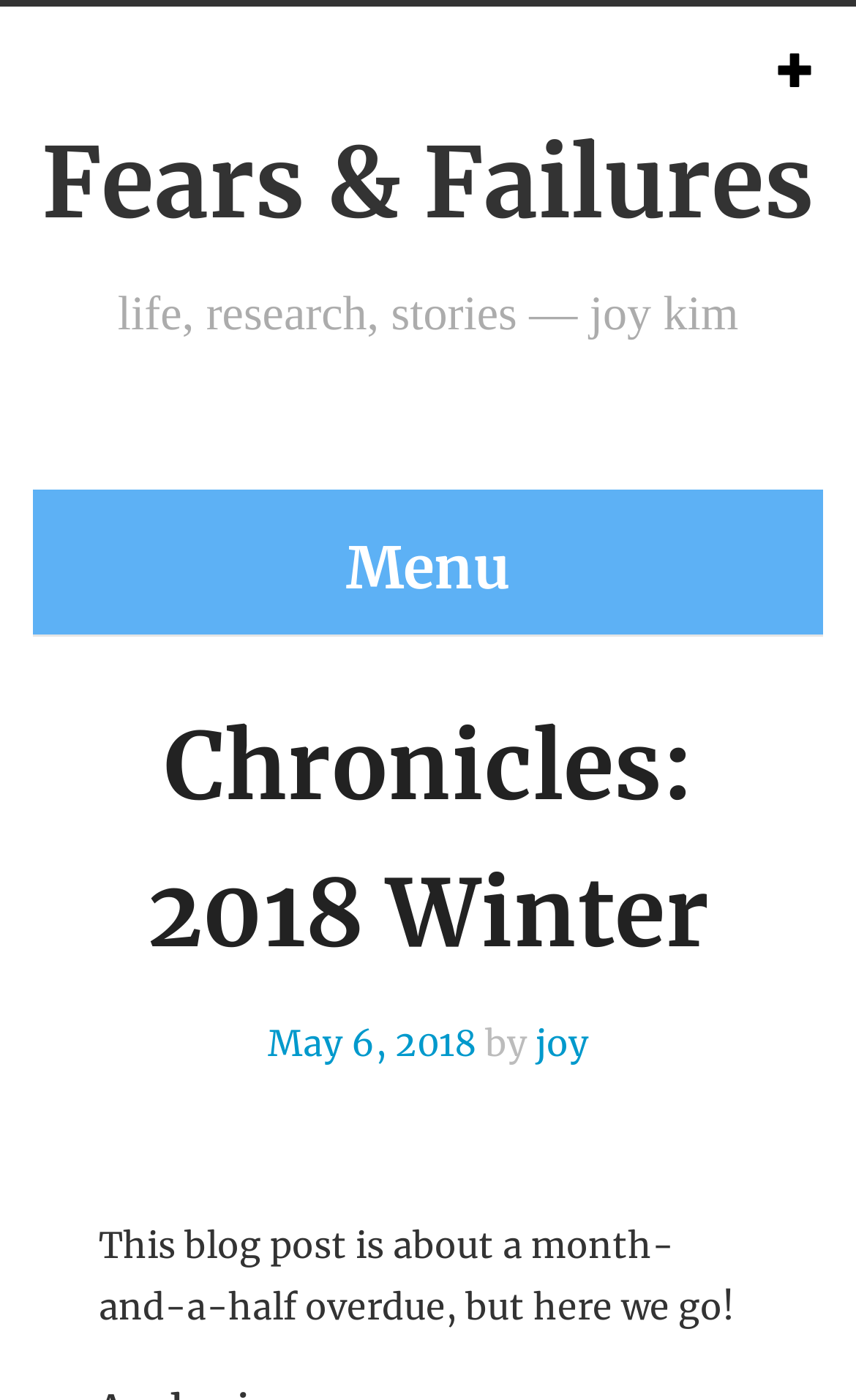Use a single word or phrase to answer the question:
Who is the author of the blog post?

joy